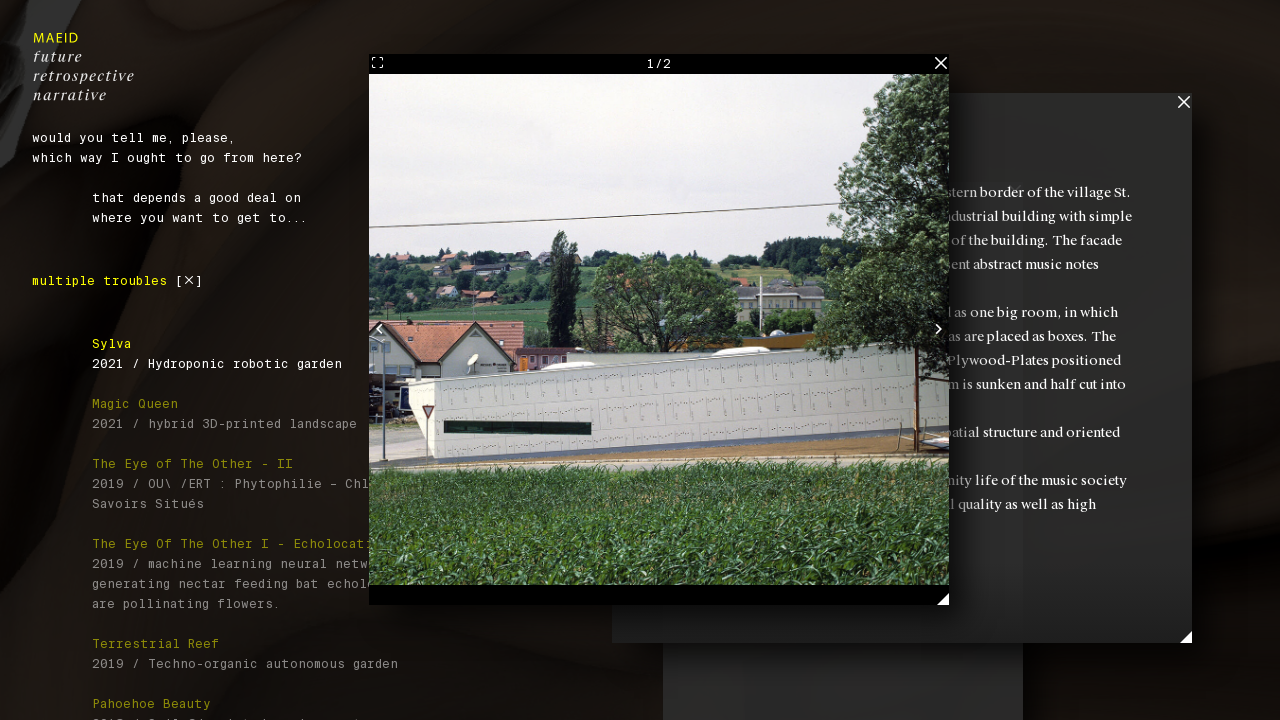Find the bounding box coordinates of the element I should click to carry out the following instruction: "Learn more about the Musikheim project".

[0.48, 0.131, 0.535, 0.154]